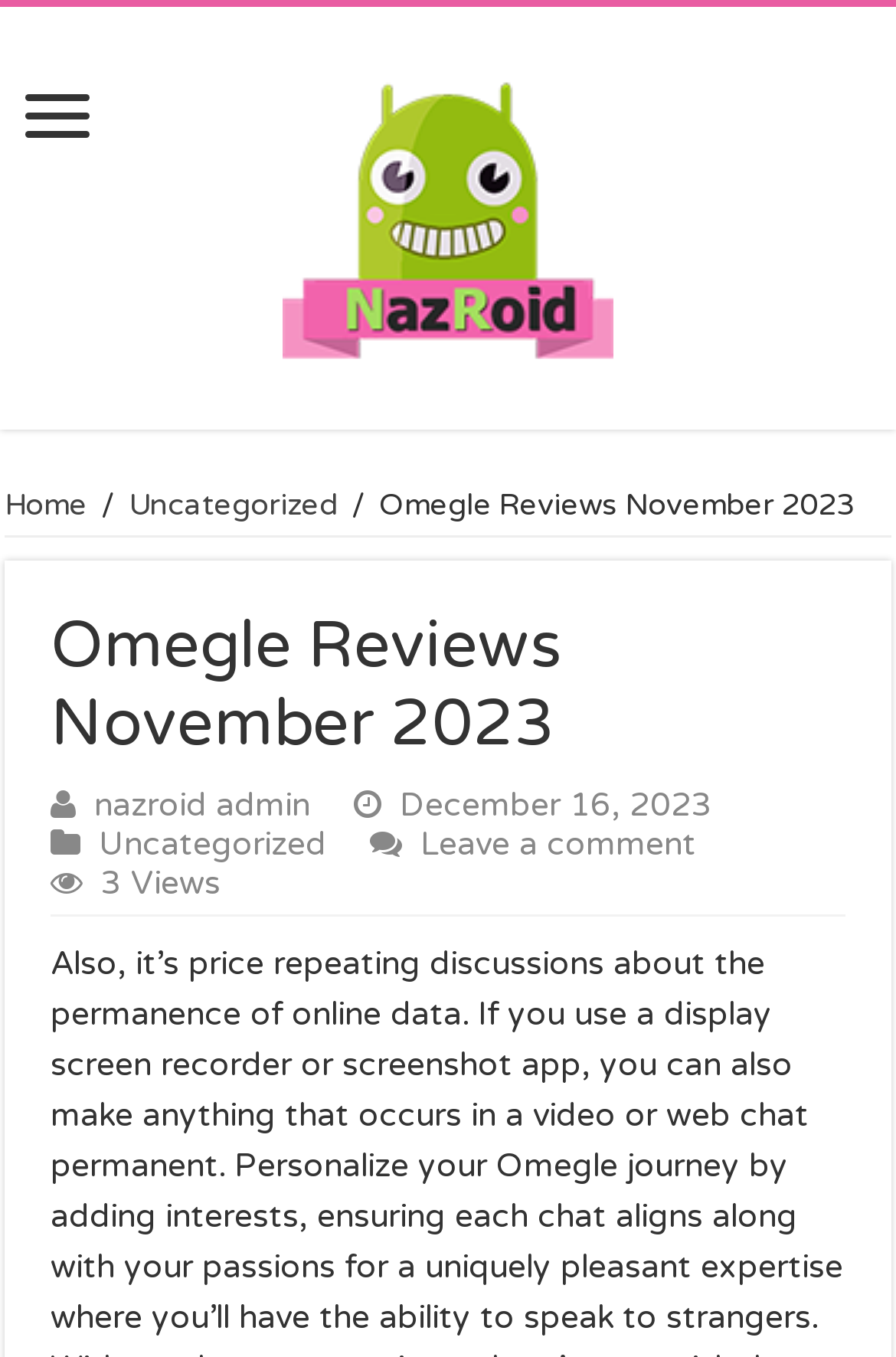Based on the element description Leave a comment, identify the bounding box coordinates for the UI element. The coordinates should be in the format (top-left x, top-left y, bottom-right x, bottom-right y) and within the 0 to 1 range.

[0.469, 0.608, 0.777, 0.637]